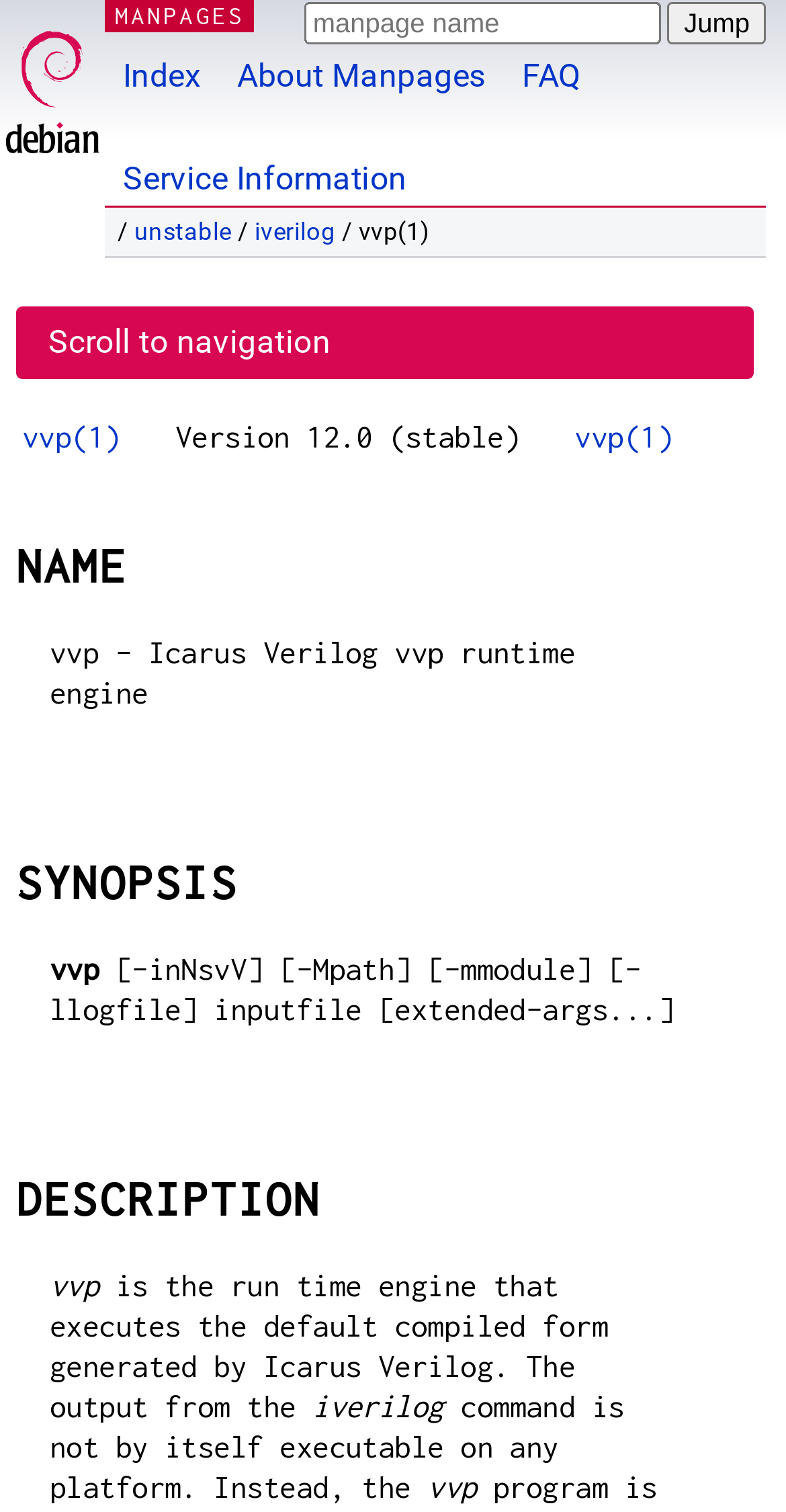Identify the bounding box of the UI element that matches this description: "Scroll to navigation".

[0.062, 0.214, 0.421, 0.239]